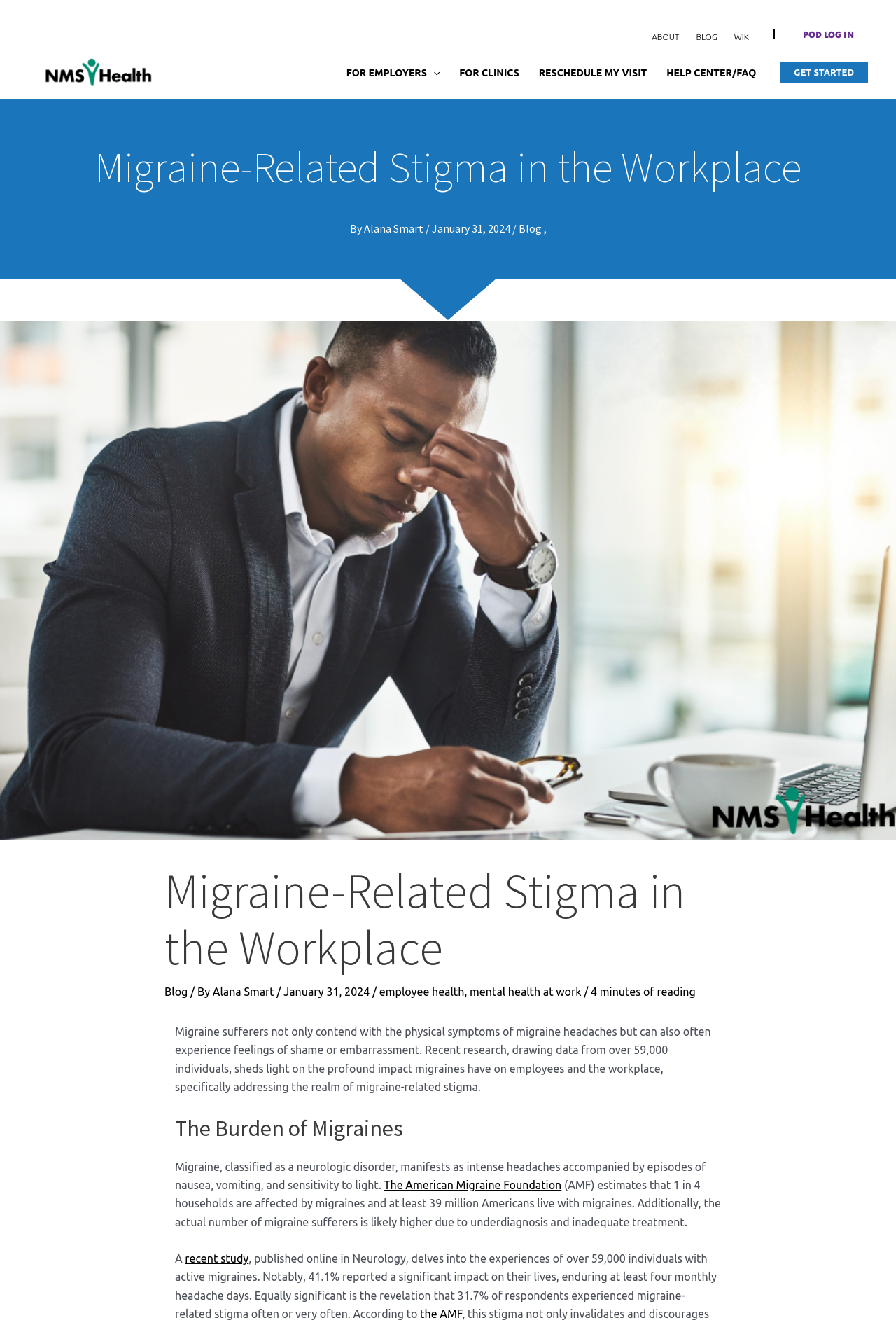Please find the bounding box coordinates of the element that needs to be clicked to perform the following instruction: "Read the blog post". The bounding box coordinates should be four float numbers between 0 and 1, represented as [left, top, right, bottom].

[0.078, 0.167, 0.922, 0.178]